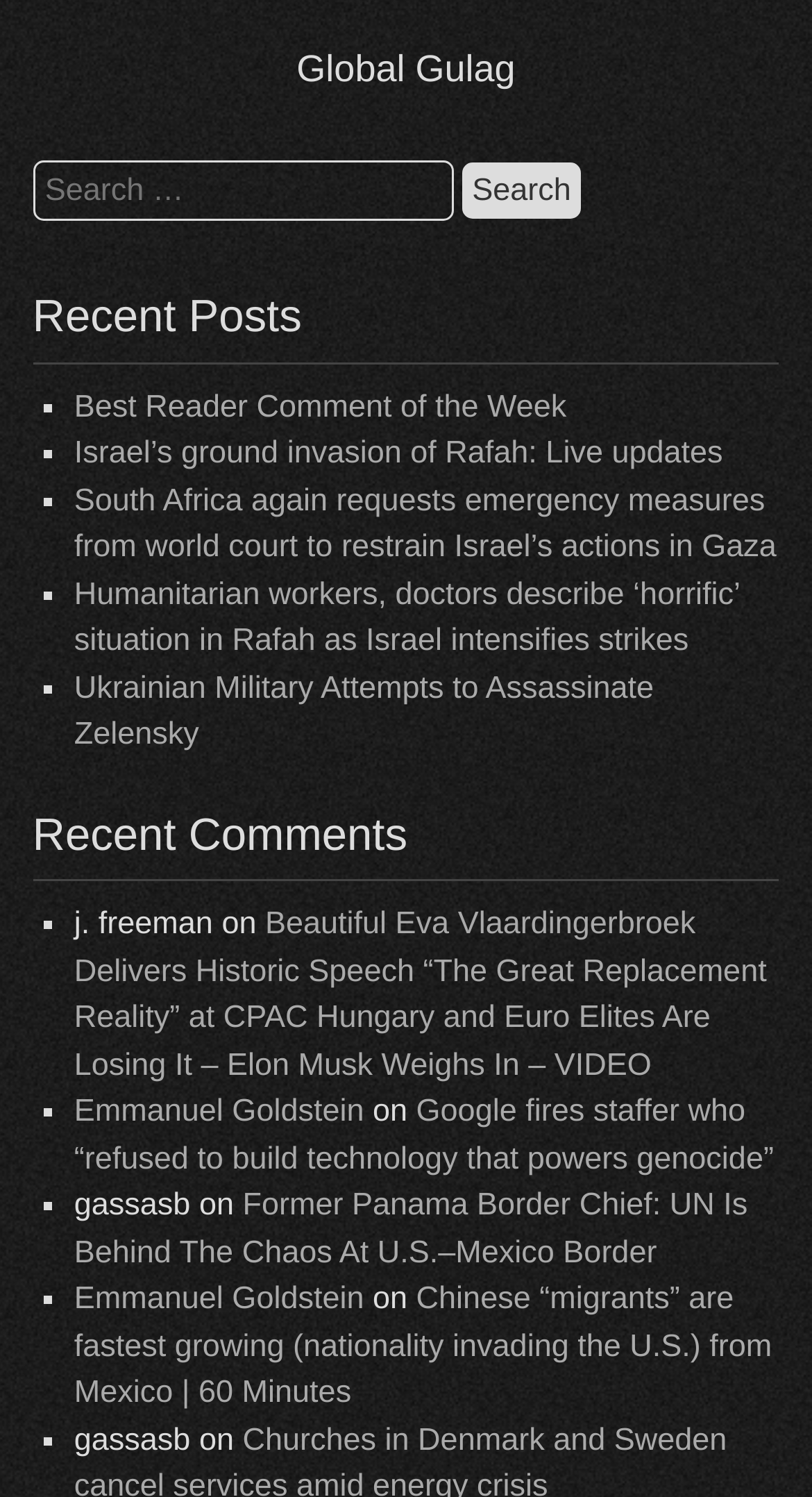Show the bounding box coordinates of the region that should be clicked to follow the instruction: "Read the article 'Best Reader Comment of the Week'."

[0.091, 0.26, 0.698, 0.283]